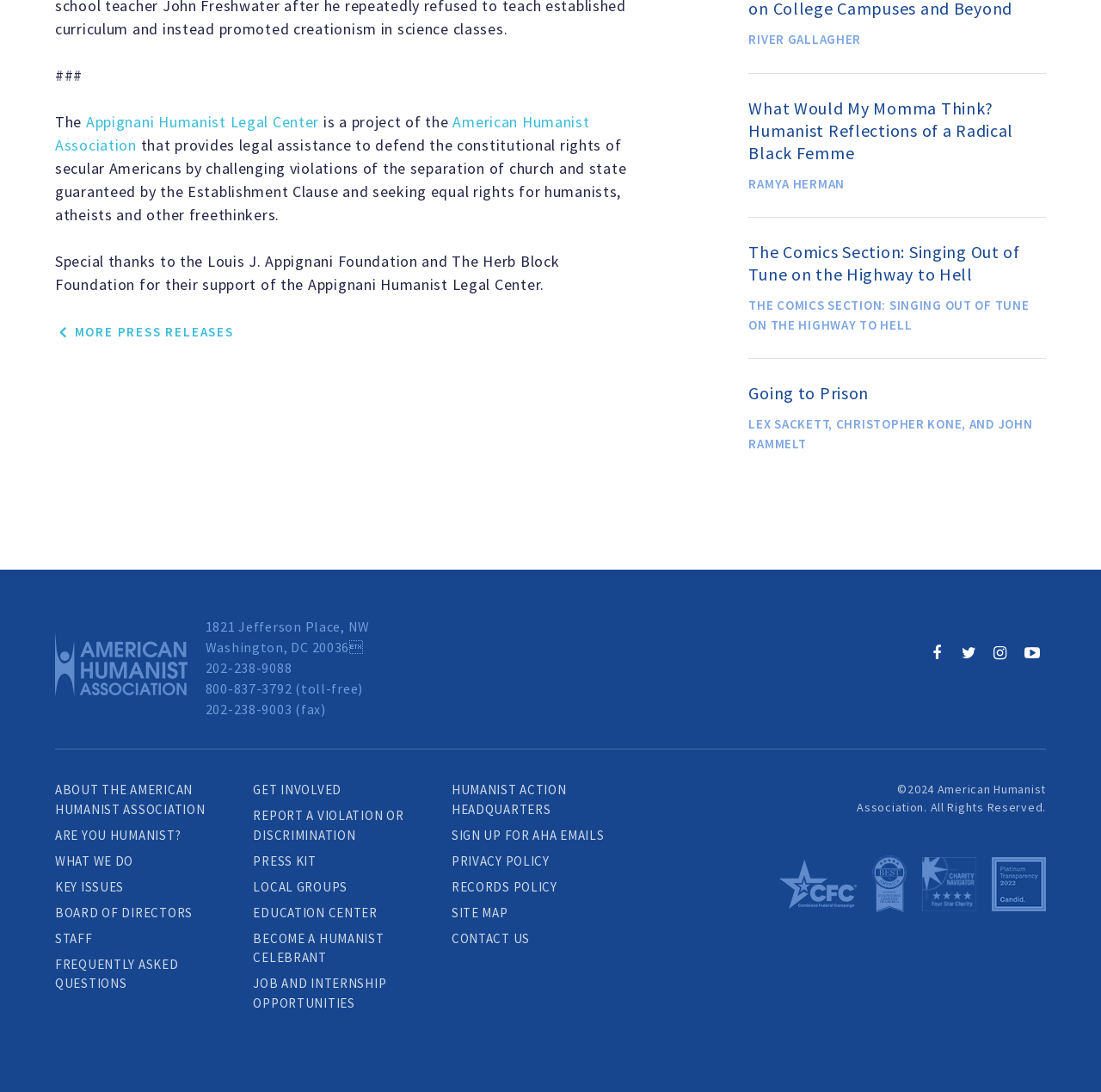Respond with a single word or phrase for the following question: 
What is the name of the project that provides legal assistance?

Appignani Humanist Legal Center